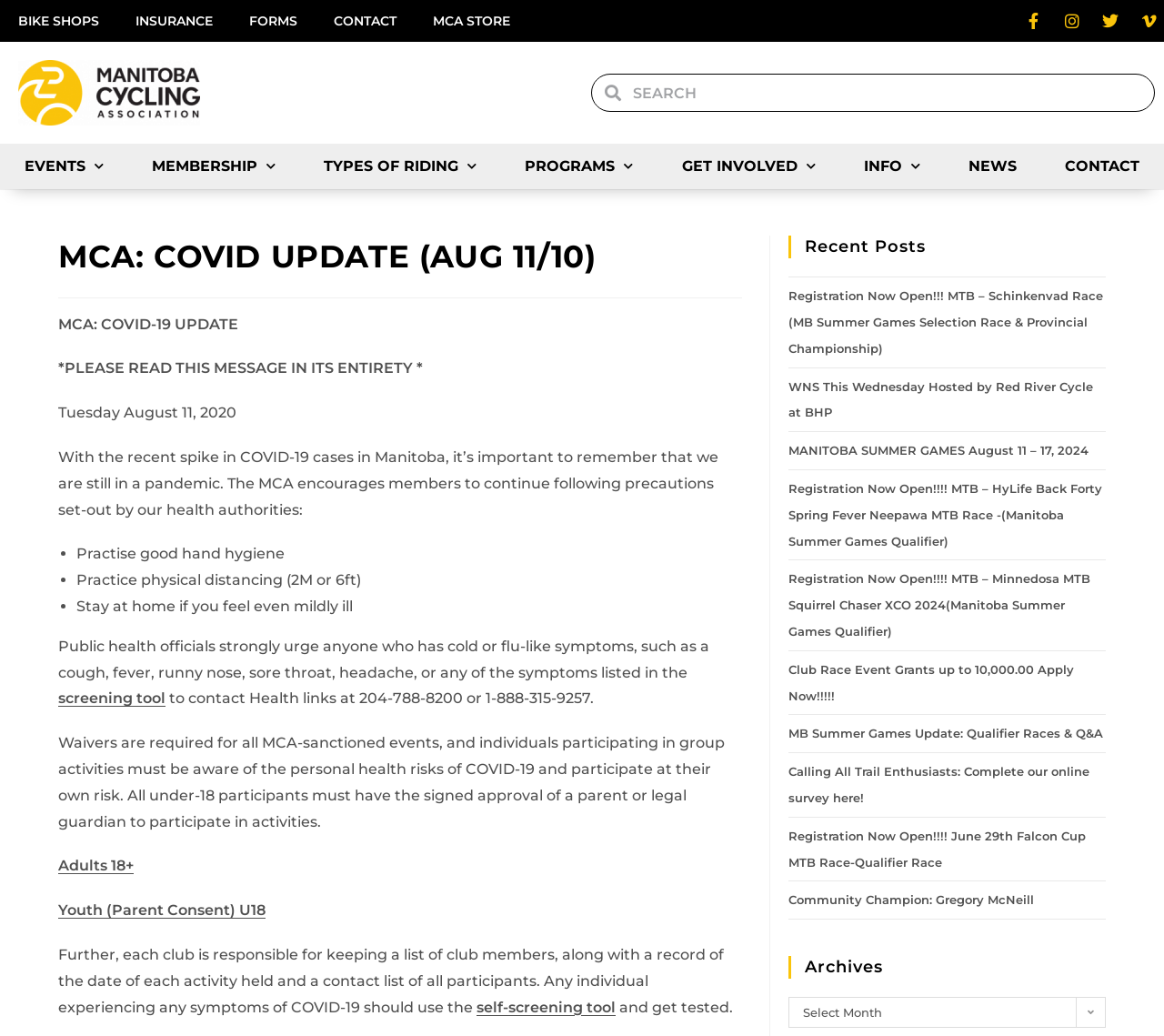Provide the bounding box coordinates of the section that needs to be clicked to accomplish the following instruction: "Search for something."

[0.508, 0.071, 0.992, 0.108]